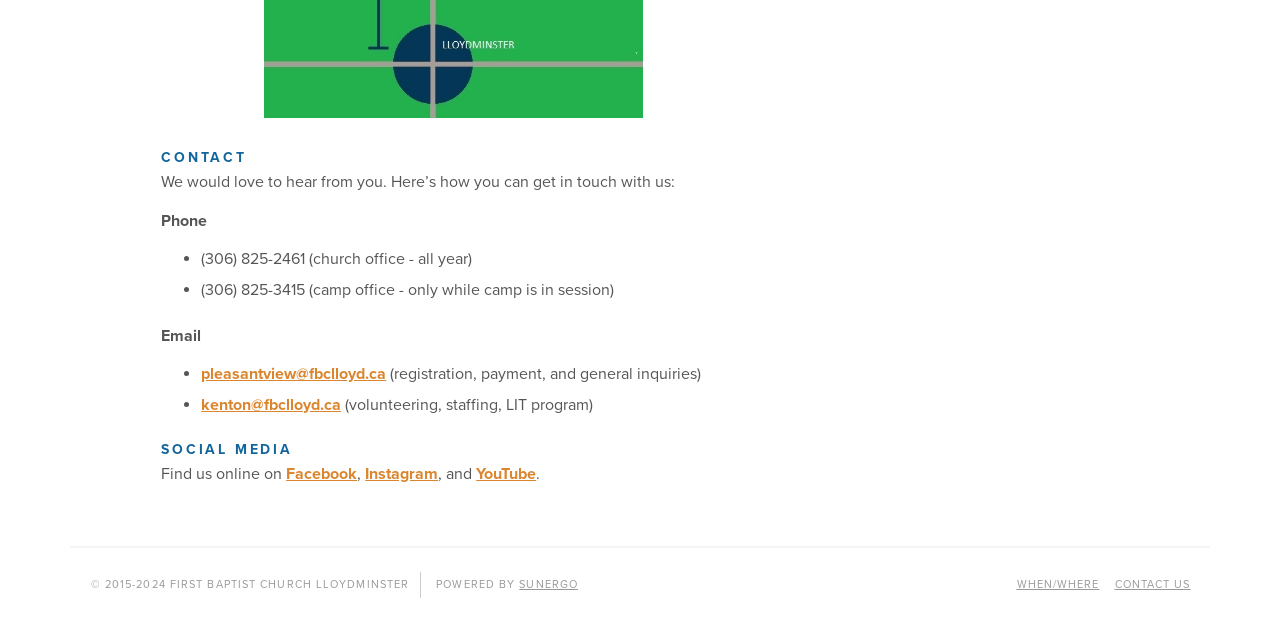Who is the author of the website?
We need a detailed and meticulous answer to the question.

The author of the website can be found in the footer section, where it says '© 2015-2024 FIRST BAPTIST CHURCH LLOYDMINSTER'.